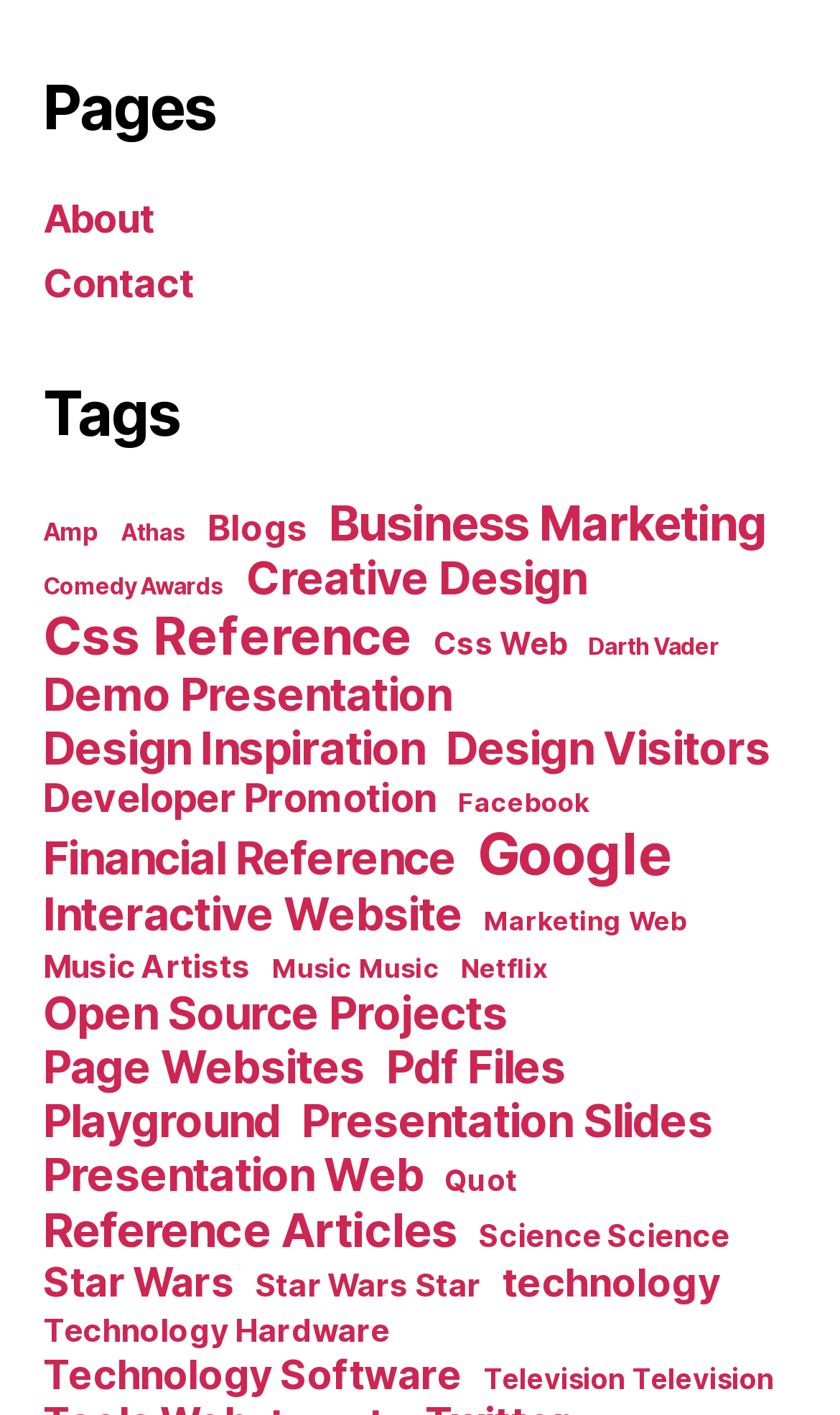How many tags are available on this webpage?
Refer to the image and answer the question using a single word or phrase.

30